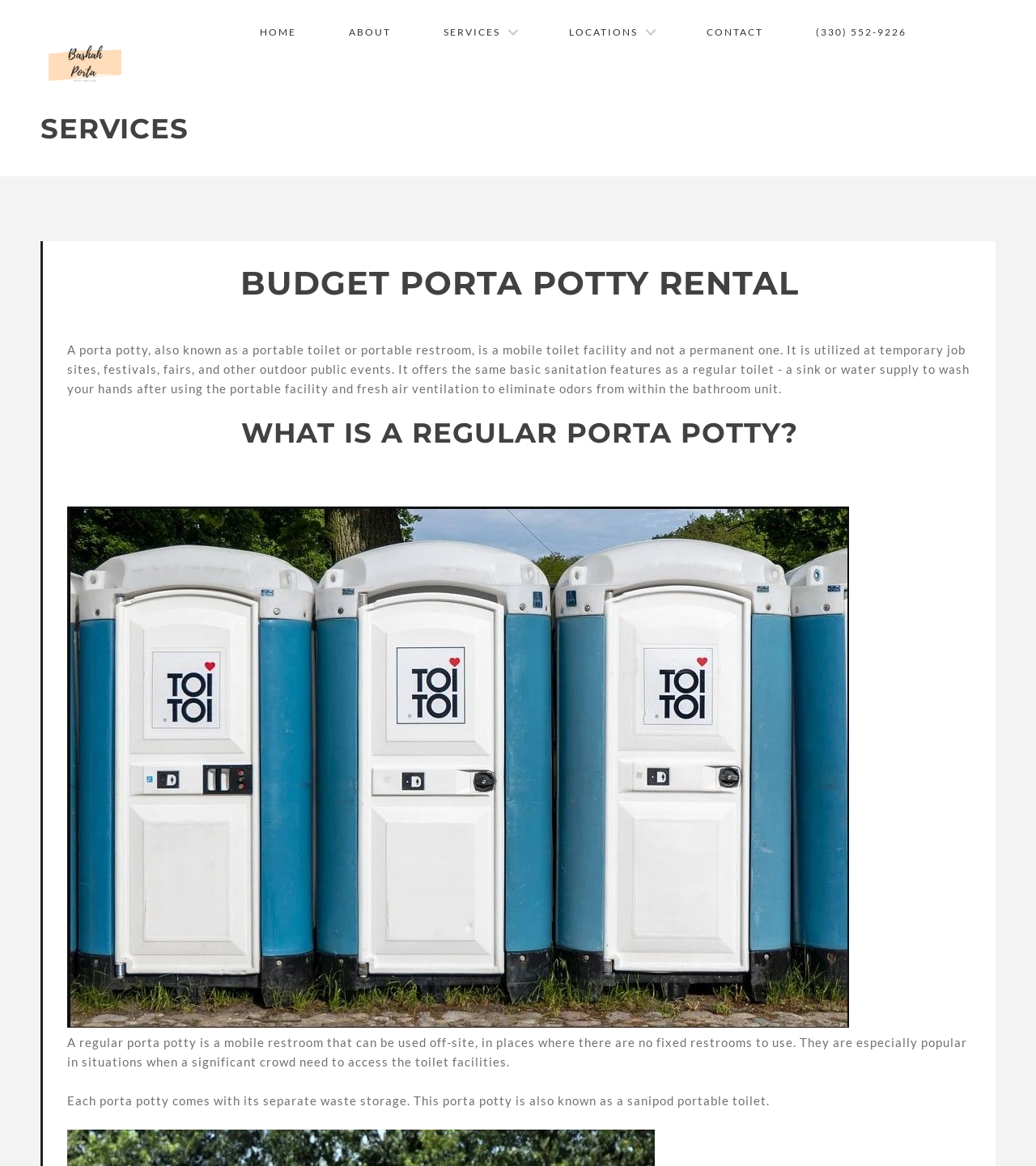What is shown in the image?
Please respond to the question with as much detail as possible.

The image on the webpage shows portable toilets, which are also known as porta potties or mobile restrooms. The image is likely used to illustrate the concept of porta potties.